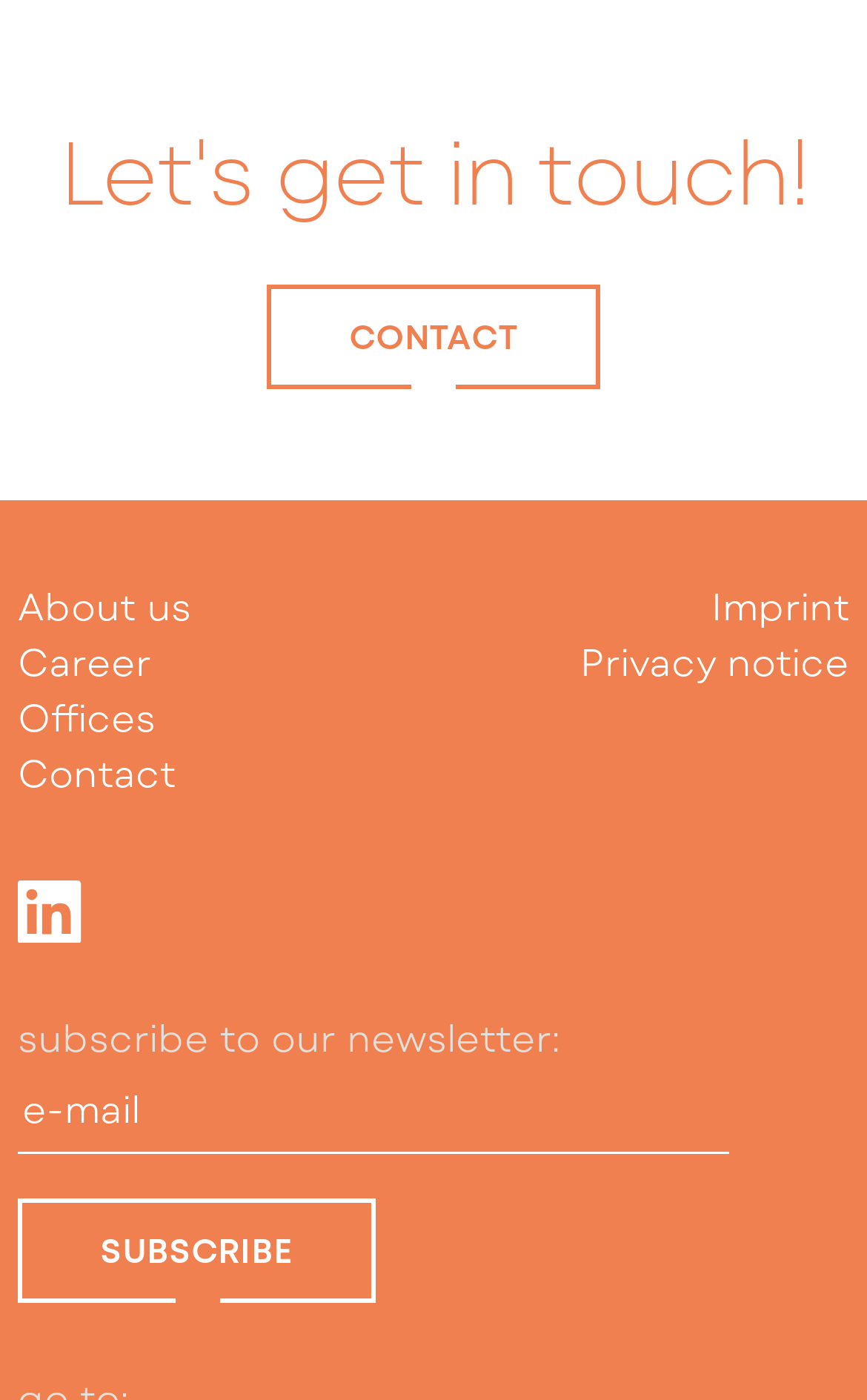Kindly provide the bounding box coordinates of the section you need to click on to fulfill the given instruction: "Enter email address".

[0.021, 0.76, 0.841, 0.824]